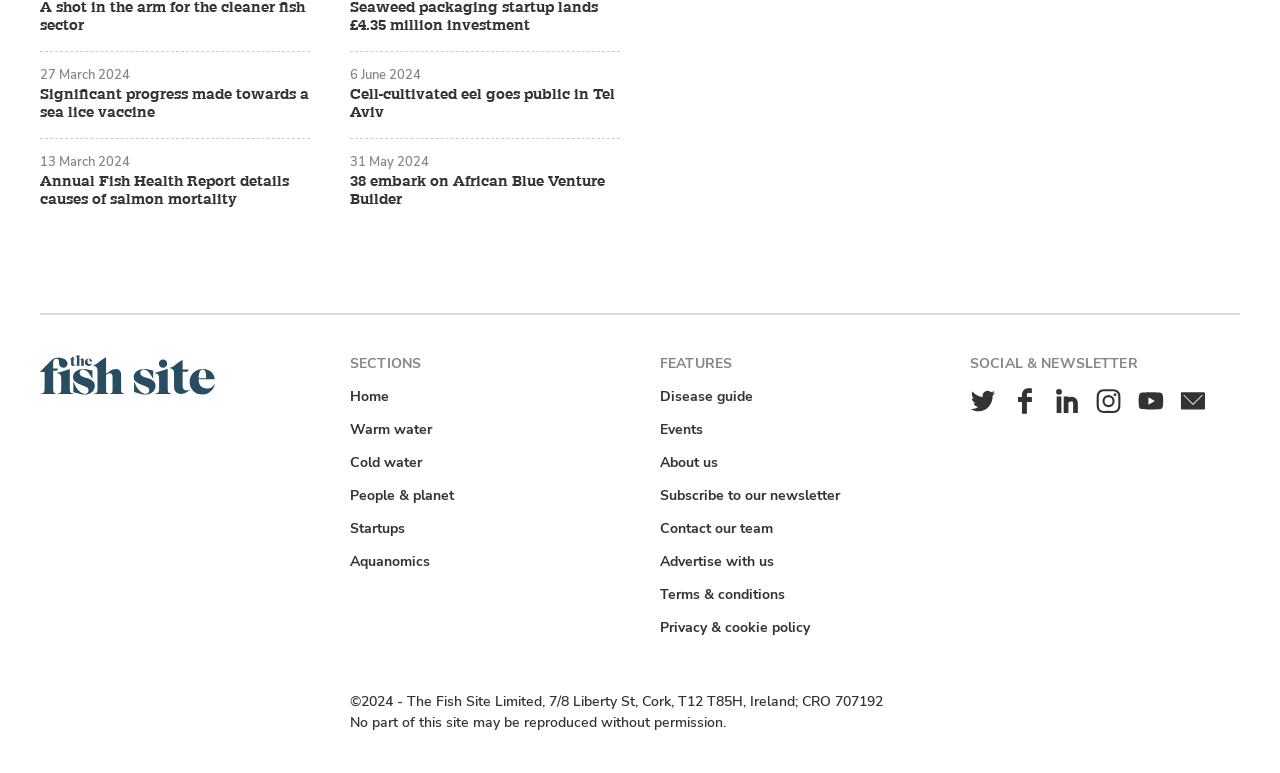Please provide the bounding box coordinates for the element that needs to be clicked to perform the following instruction: "Follow The Fish Site on Twitter". The coordinates should be given as four float numbers between 0 and 1, i.e., [left, top, right, bottom].

[0.755, 0.499, 0.781, 0.538]